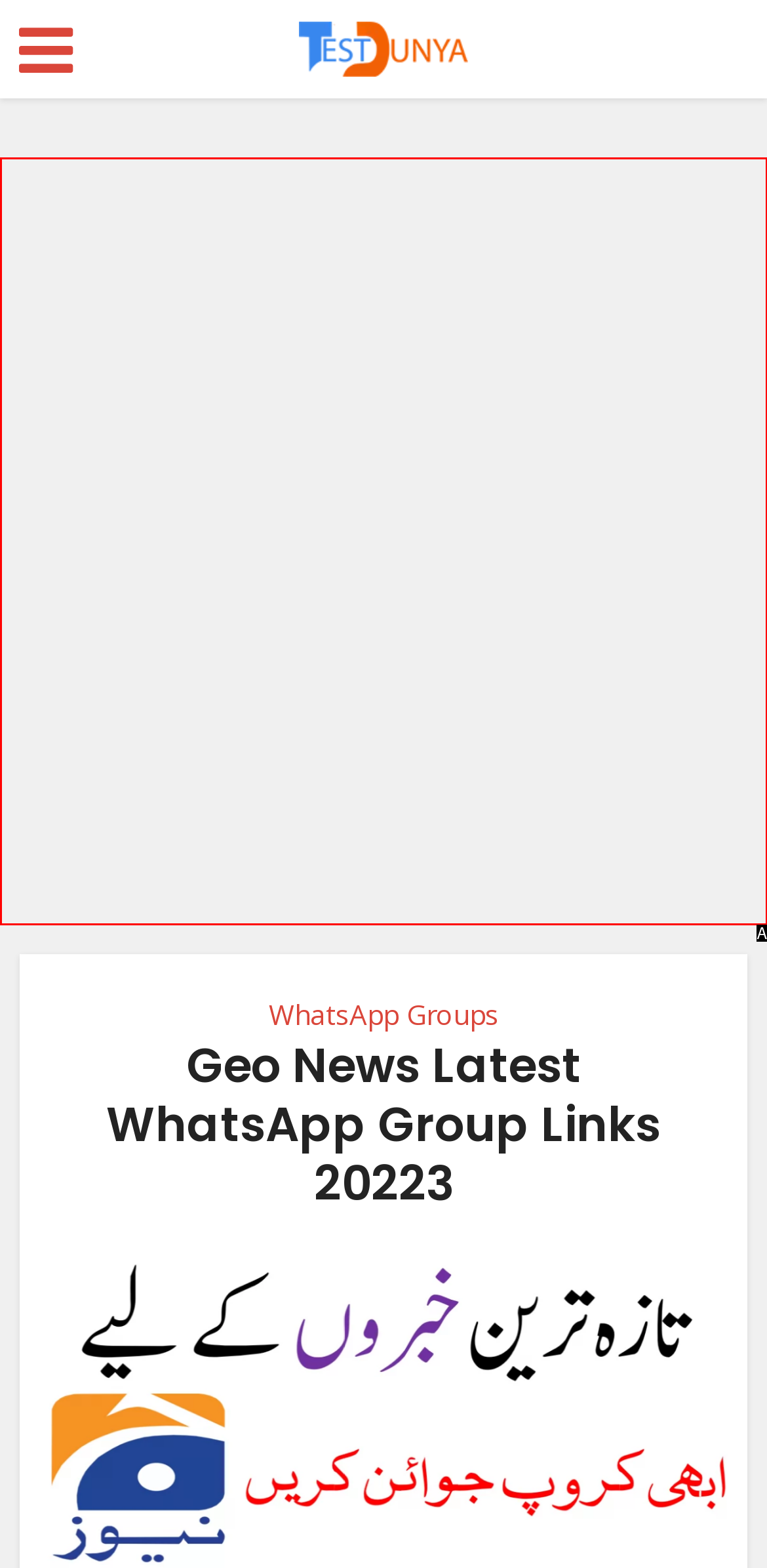Find the option that matches this description: aria-label="Advertisement" name="aswift_1" title="Advertisement"
Provide the matching option's letter directly.

A